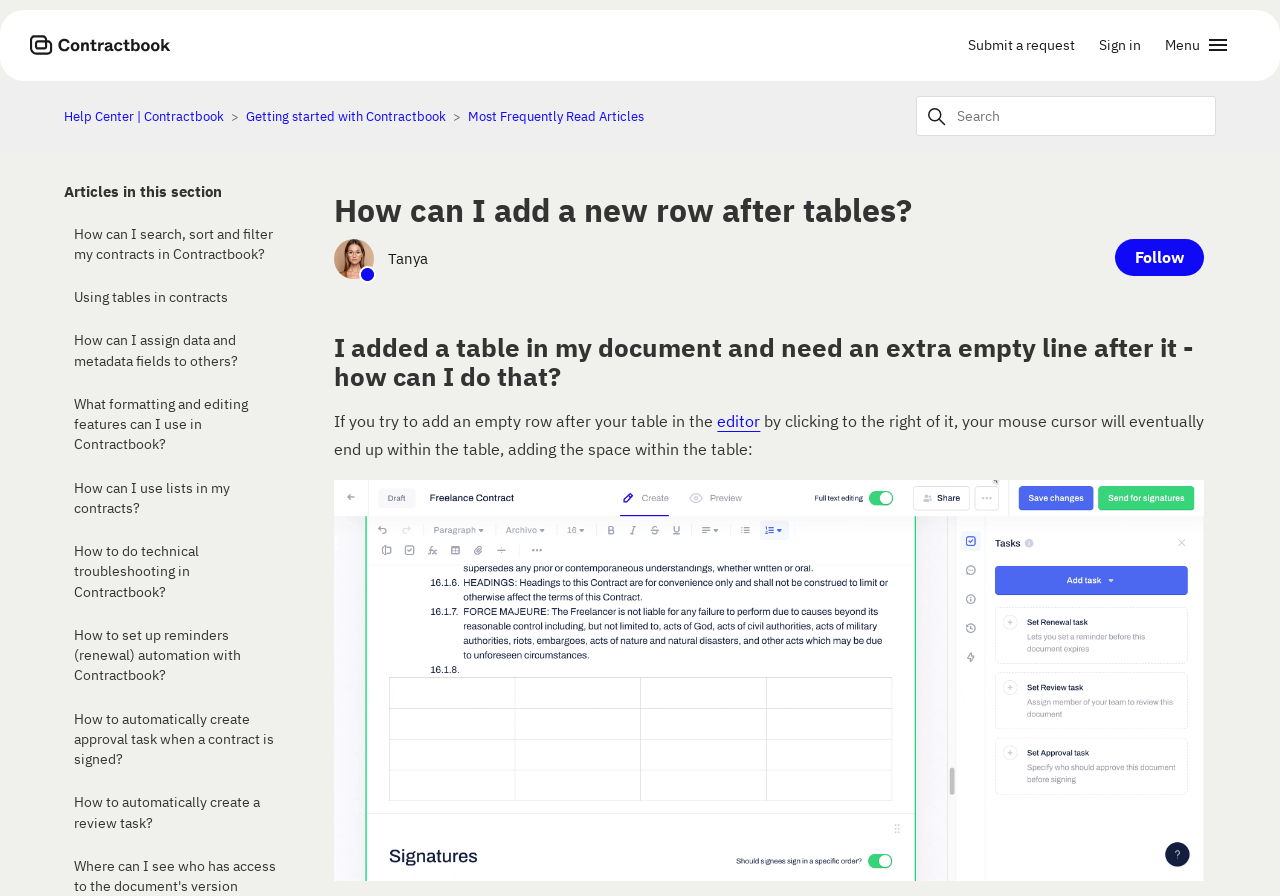Pinpoint the bounding box coordinates of the element that must be clicked to accomplish the following instruction: "Click on the 'Submit a request' link". The coordinates should be in the format of four float numbers between 0 and 1, i.e., [left, top, right, bottom].

[0.763, 0.039, 0.862, 0.063]